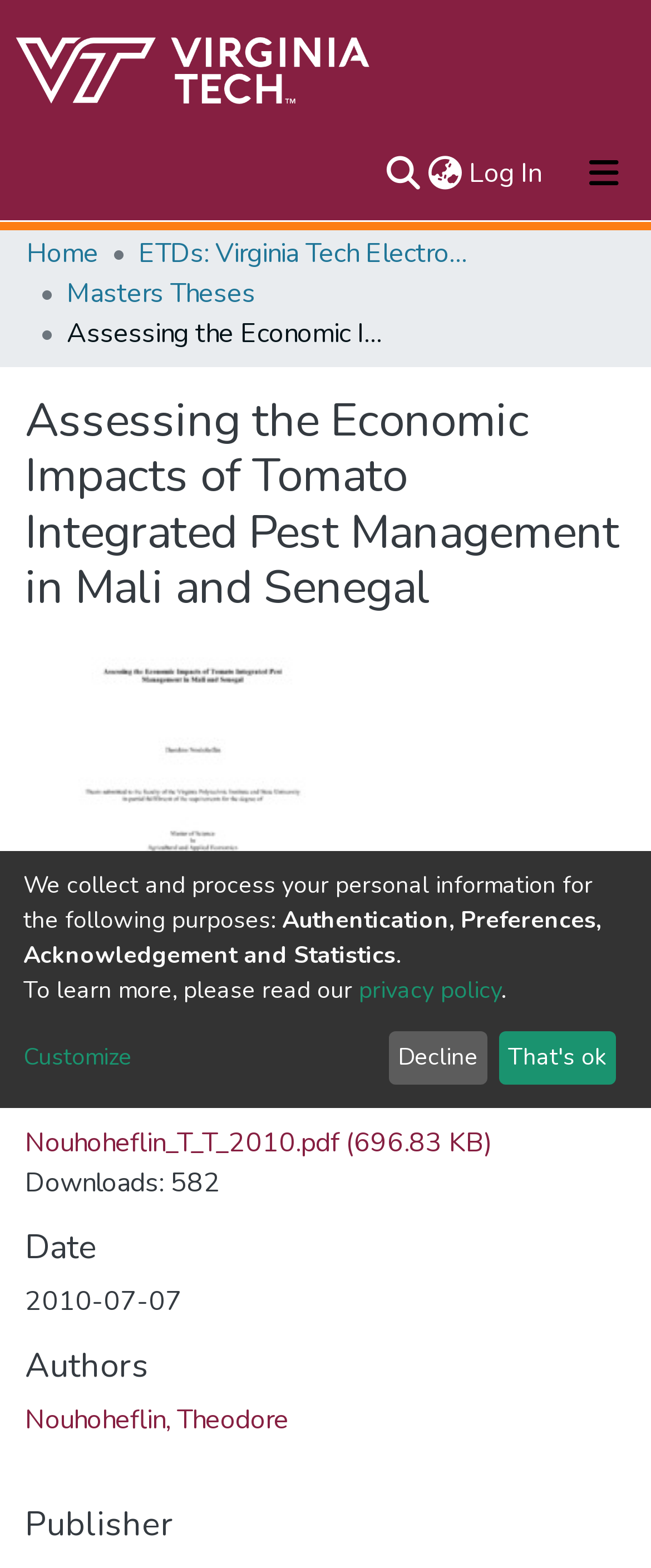Predict the bounding box coordinates of the area that should be clicked to accomplish the following instruction: "Visit sakinaseo12's profile". The bounding box coordinates should consist of four float numbers between 0 and 1, i.e., [left, top, right, bottom].

None